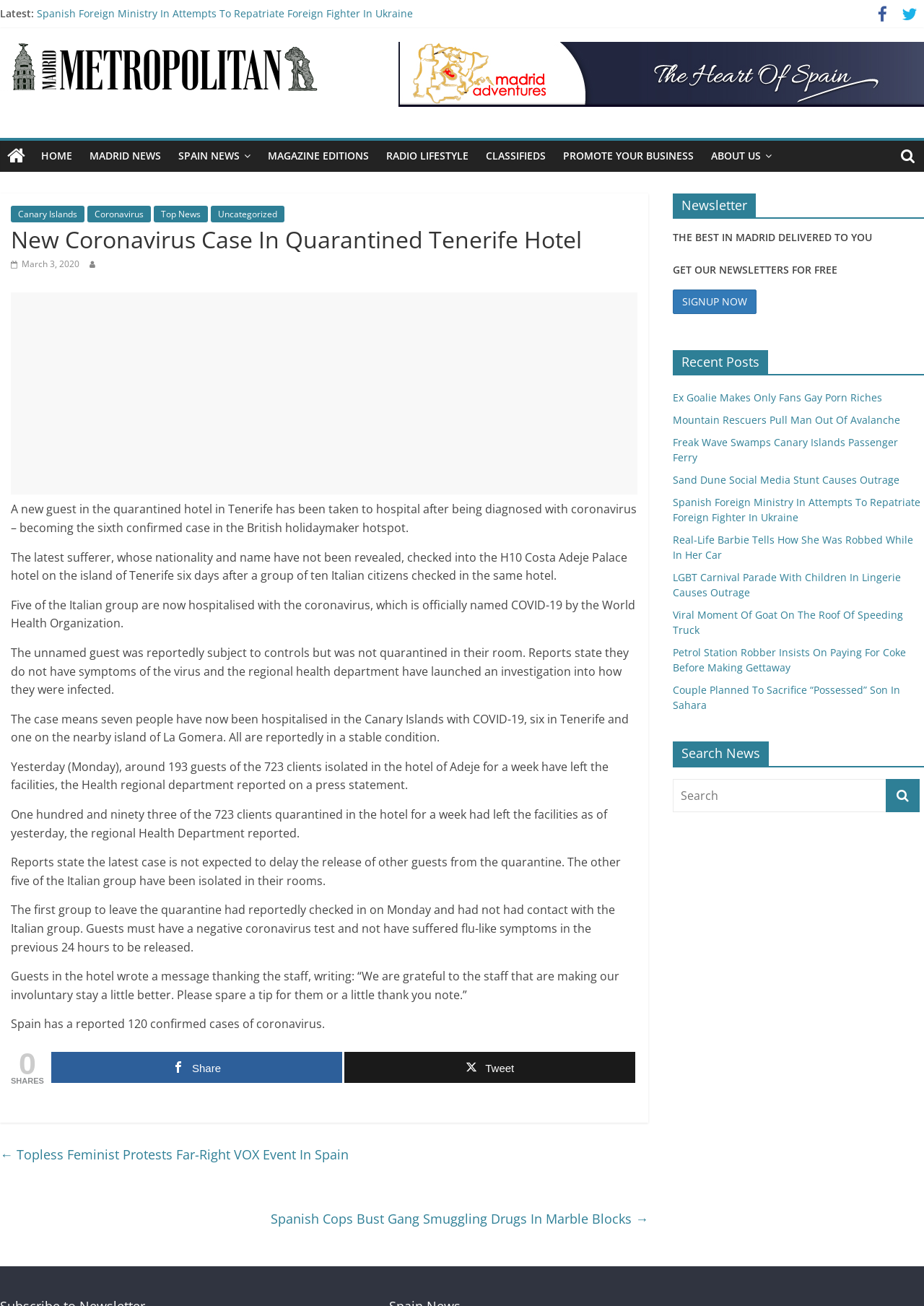Explain the webpage's layout and main content in detail.

This webpage is about a news article titled "New Coronavirus Case In Quarantined Tenerife Hotel" from Madrid Metropolitan. At the top, there is a section with links to latest news articles, including "Spanish Foreign Ministry In Attempts To Repatriate Foreign Fighter In Ukraine" and "Ex Goalie Makes Only Fans Gay Porn Riches". Below this section, there is a navigation menu with links to "HOME", "MADRID NEWS", "SPAIN NEWS", and other categories.

The main article is about a new coronavirus case in a quarantined hotel in Tenerife, where a guest has been taken to hospital after being diagnosed with the virus. The article provides details about the case, including the fact that the guest was not quarantined in their room and that an investigation has been launched into how they were infected. There are also updates on the number of people hospitalized with COVID-19 in the Canary Islands and the release of guests from the quarantine.

To the right of the article, there are several sections, including a newsletter subscription form, a section with recent posts, and a search bar. The recent posts section lists several news articles, including "Ex Goalie Makes Only Fans Gay Porn Riches" and "Mountain Rescuers Pull Man Out Of Avalanche". At the bottom of the page, there are links to more news articles, including "Topless Feminist Protests Far-Right VOX Event In Spain" and "Spanish Cops Bust Gang Smuggling Drugs In Marble Blocks".